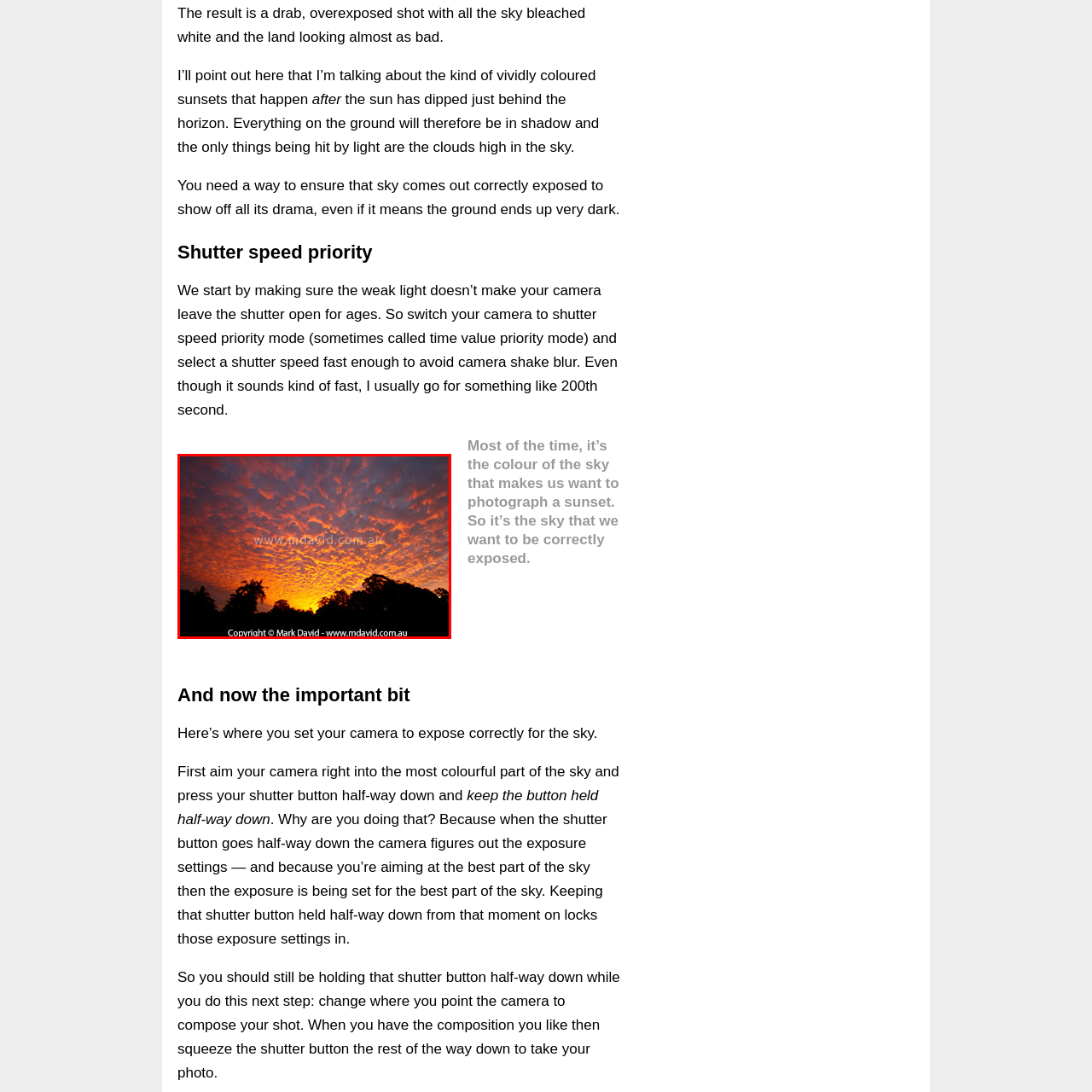Provide a comprehensive description of the image contained within the red rectangle.

This stunning image captures a vividly colored sunset, where the sky is ablaze with hues of orange, pink, and purple, creating a dramatic backdrop. The rich colors contrast beautifully against the dark silhouettes of trees in the foreground, enhancing the depth and allure of the scene. The clouds, illuminated by the fading sun, add texture and interest to the sky, emphasizing the transition from day to night. This photograph serves as a perfect example of why the sky is often the focal point for sunset photography, showcasing the dynamic range of colors and lighting that make such moments truly captivating.